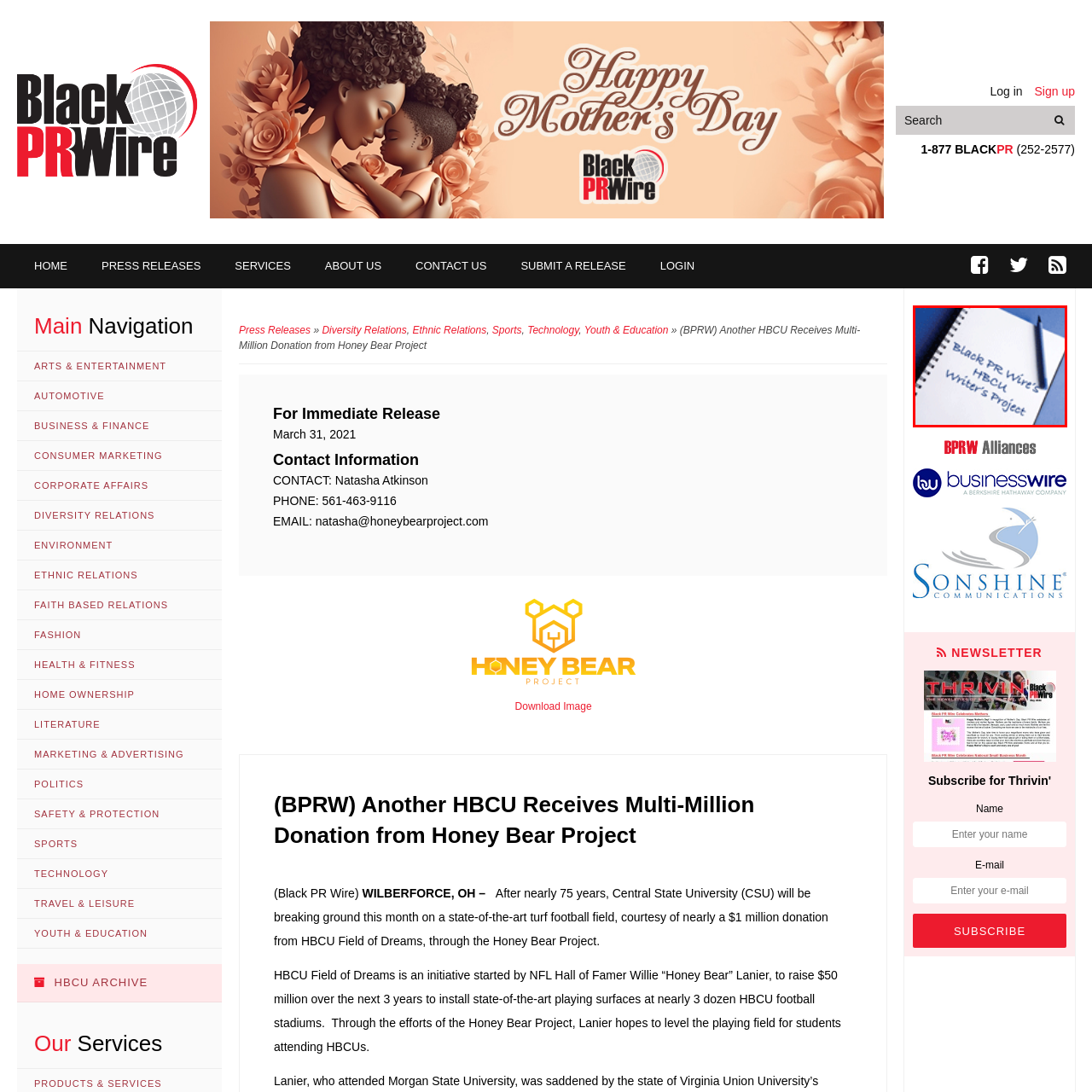What is written on the notepad?
Examine the portion of the image surrounded by the red bounding box and deliver a detailed answer to the question.

The notepad with a spiral binding features handwritten text that reads 'Black PR Wire's HBCU Writer's Project', which likely represents a significant initiative aimed at highlighting and promoting the narratives and contributions of Historically Black Colleges and Universities (HBCUs).